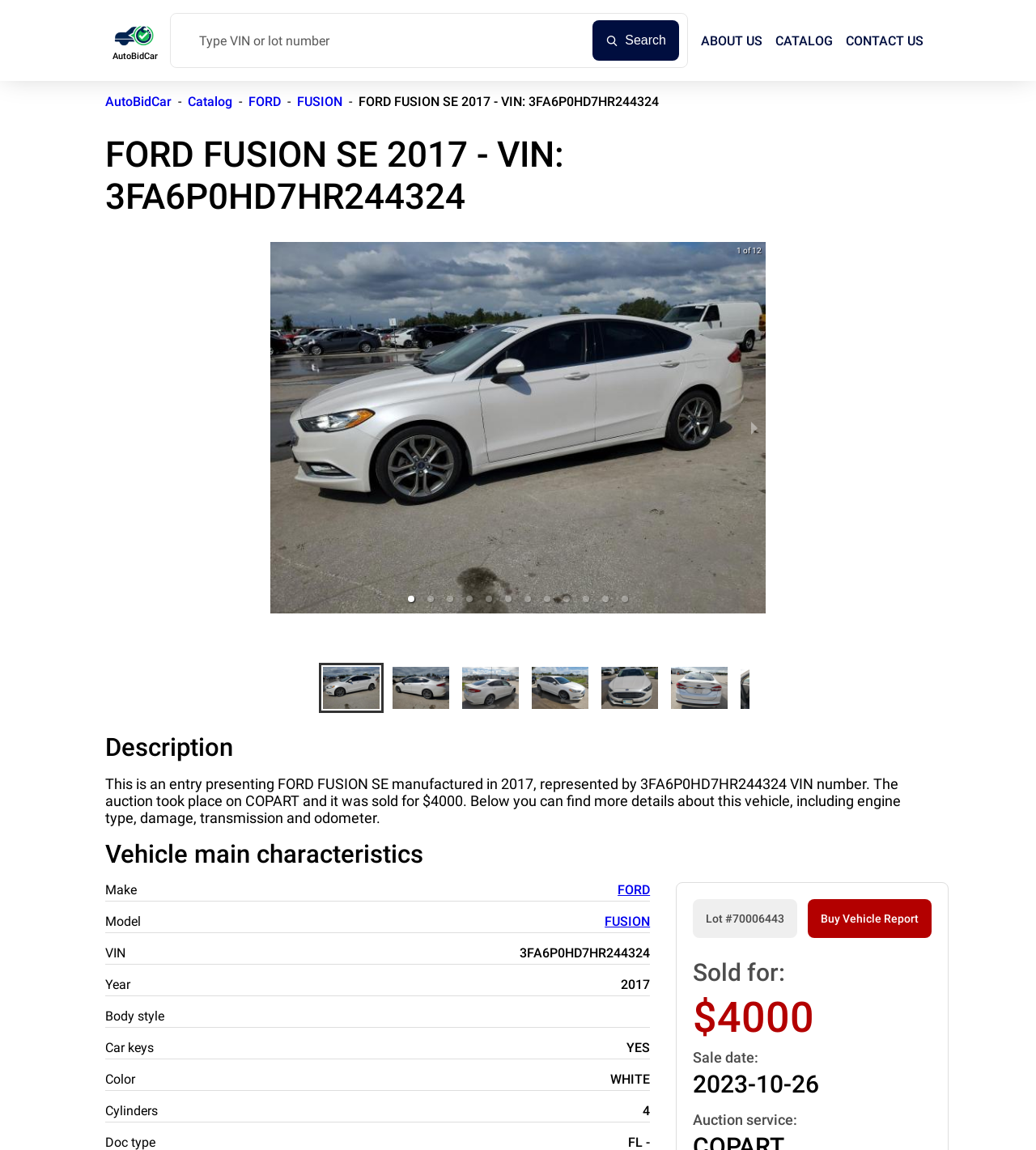Answer this question in one word or a short phrase: What is the color of the vehicle?

WHITE